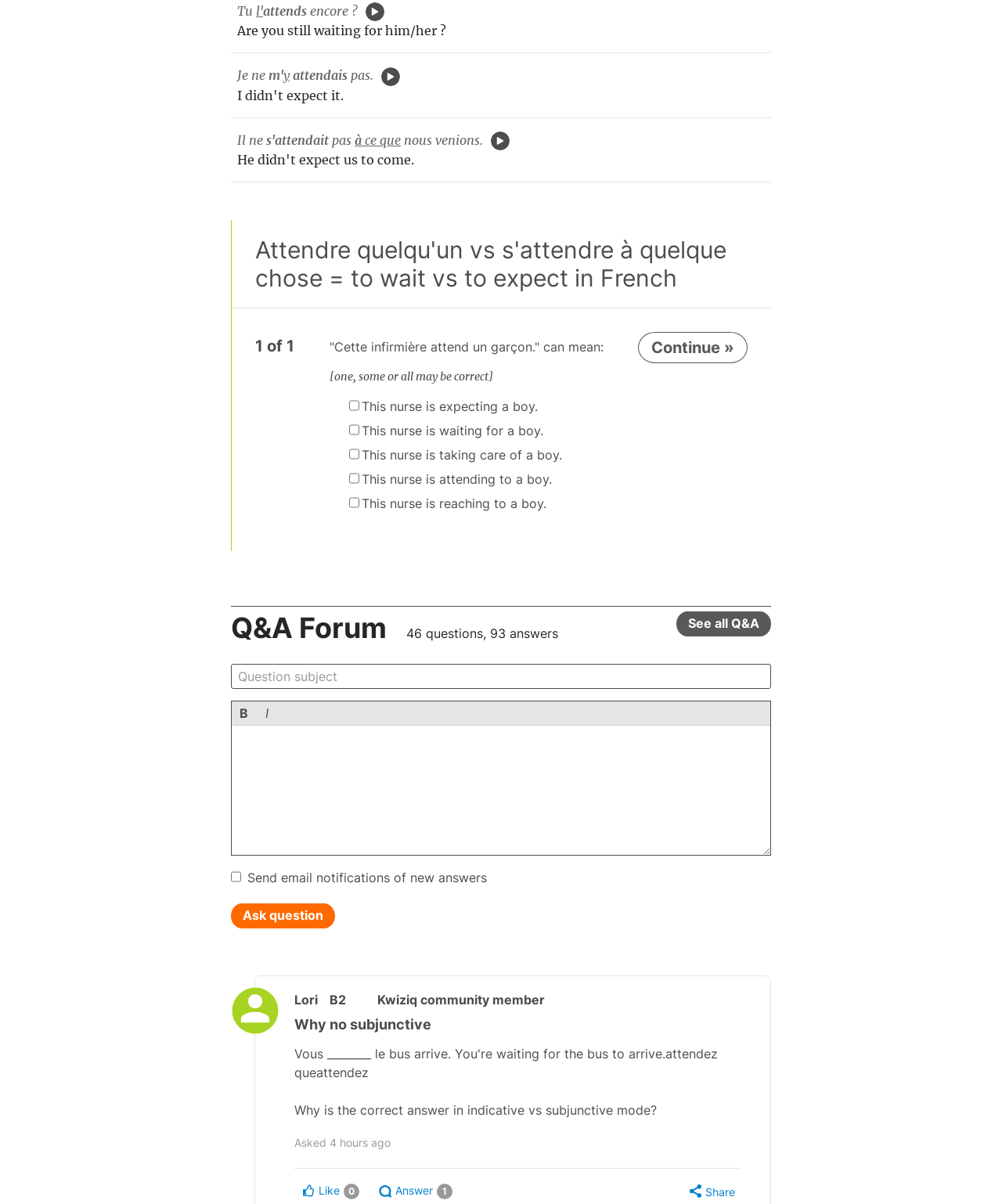Respond to the question with just a single word or phrase: 
How many answers are there to the question?

1